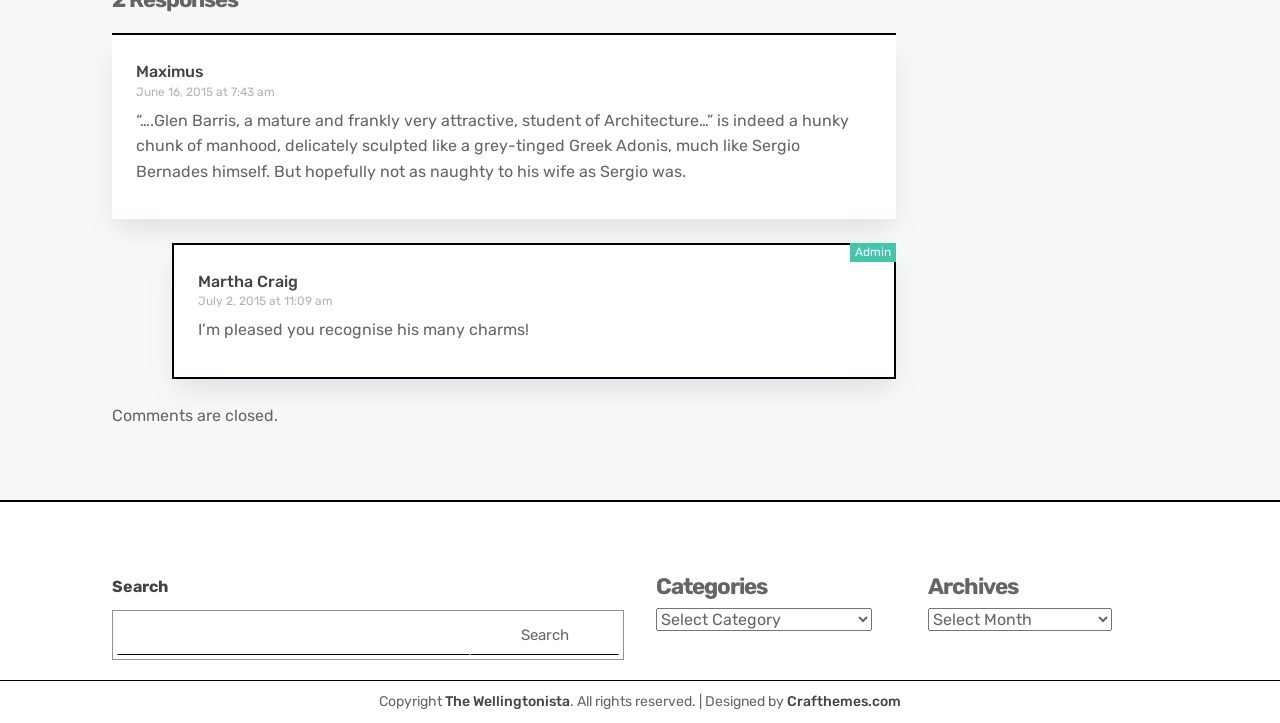Locate the bounding box coordinates of the clickable region to complete the following instruction: "Go to the Support page."

None